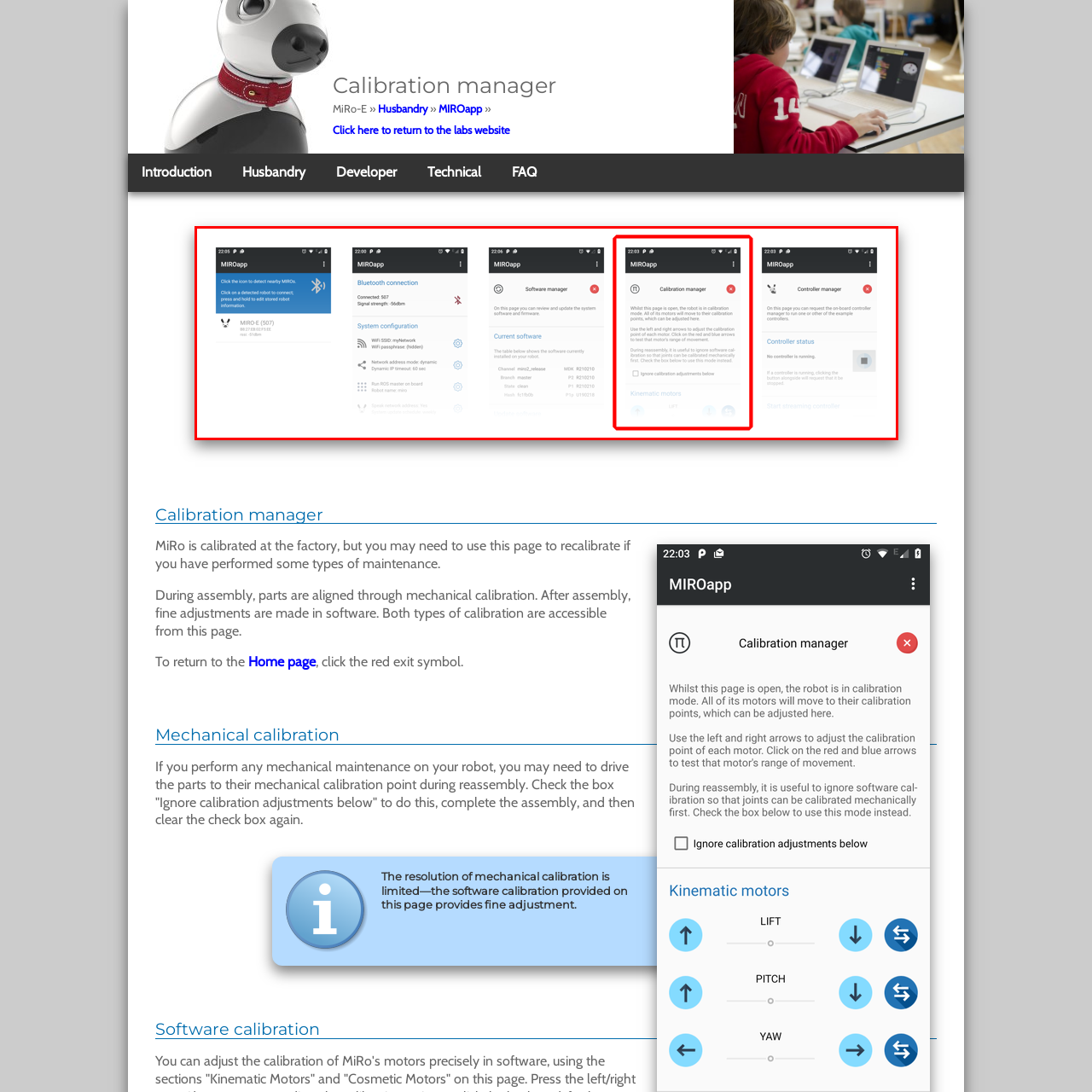Examine the segment of the image contained within the black box and respond comprehensively to the following question, based on the visual content: 
What is required before using the calibration options?

According to the Calibration Manager, users need to complete the assembly of their MiRo robot before utilizing the options provided for mechanical and software calibration.